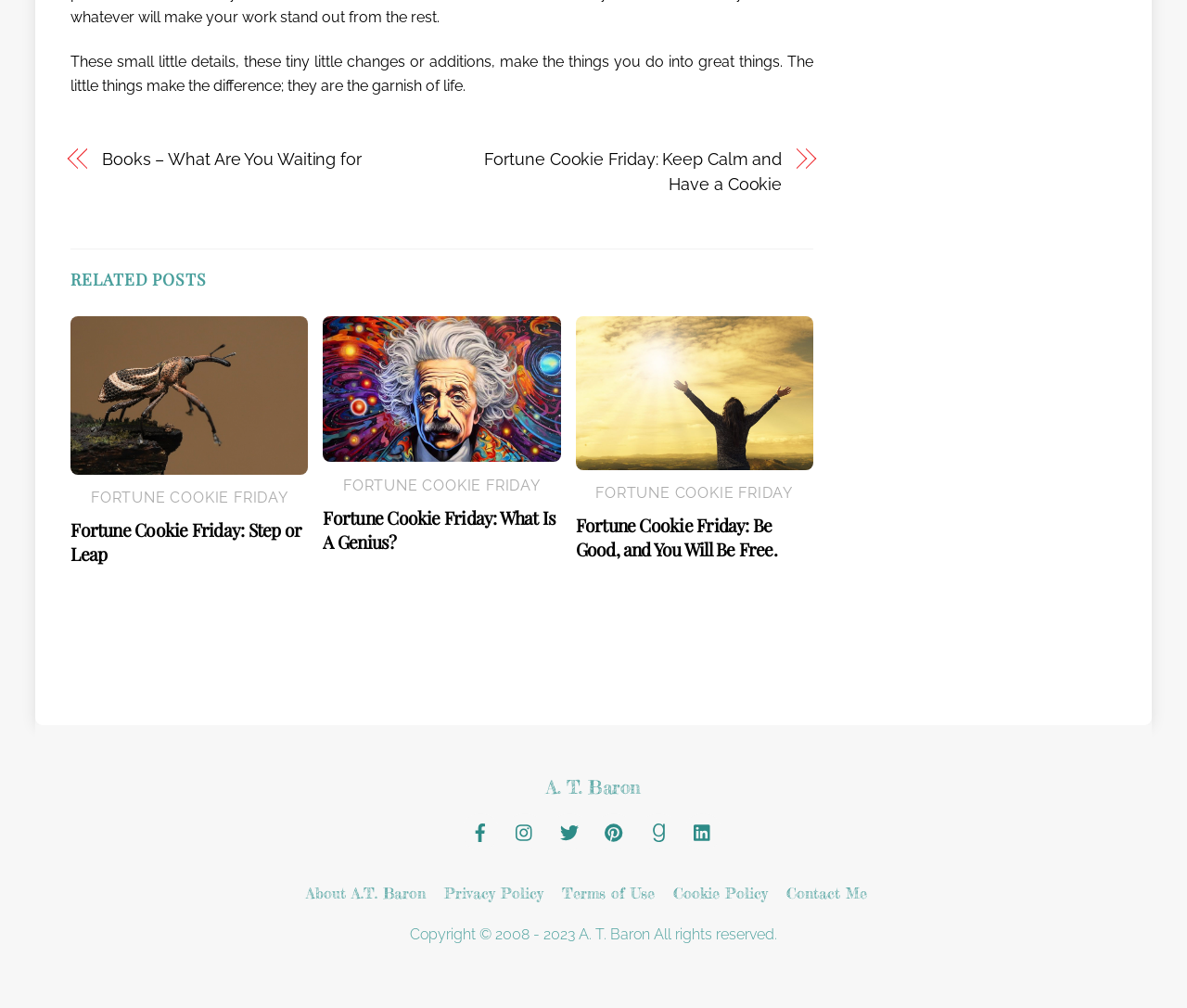Who is the author of the website?
Answer the question with as much detail as you can, using the image as a reference.

The author of the website can be determined by looking at the link 'A. T. Baron' in the footer section of the webpage. This link is likely to be the author's name or profile, indicating that A. T. Baron is the author of the website.